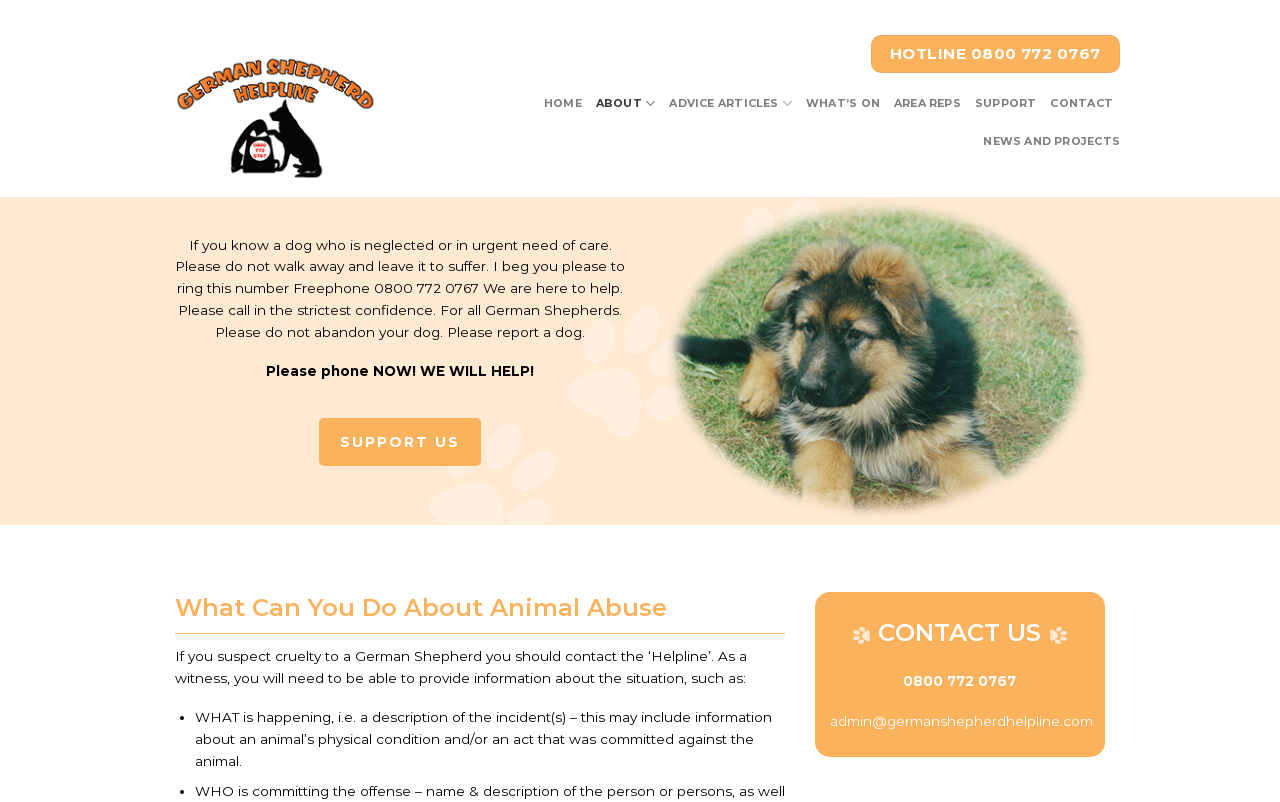Provide a one-word or short-phrase response to the question:
What is the hotline number for reporting animal abuse?

0800 772 0767